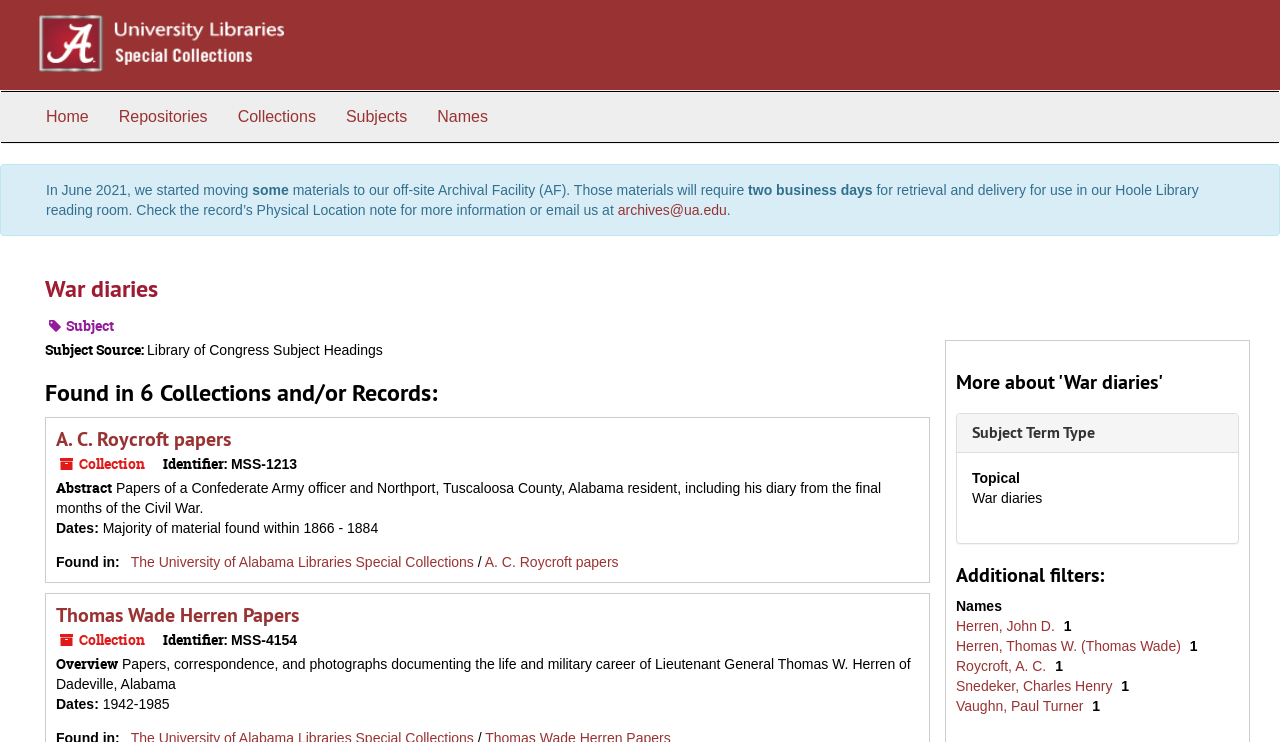What is the name of the university library?
Respond to the question with a well-detailed and thorough answer.

I found the answer by looking at the link 'The University of Alabama Libraries Special Collections' under the 'Found in:' section, which suggests that the university library is The University of Alabama Libraries.